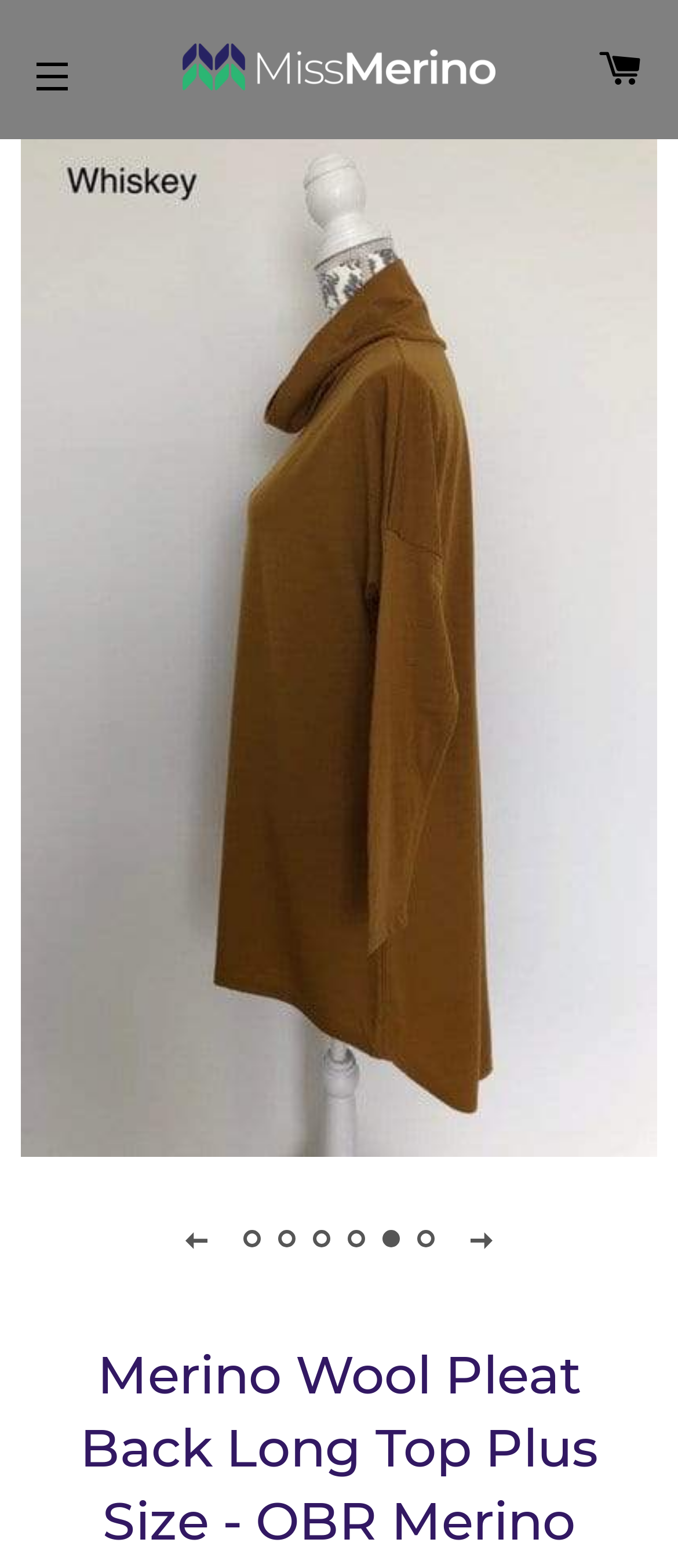What is the purpose of the 'Previous slide' and 'Next slide' buttons?
Provide an in-depth and detailed answer to the question.

By looking at the buttons 'Previous slide' and 'Next slide', I can infer that their purpose is to navigate the image gallery. This is evident from their placement below the image and their text, which suggests that they are used to move to the previous or next image in the gallery.